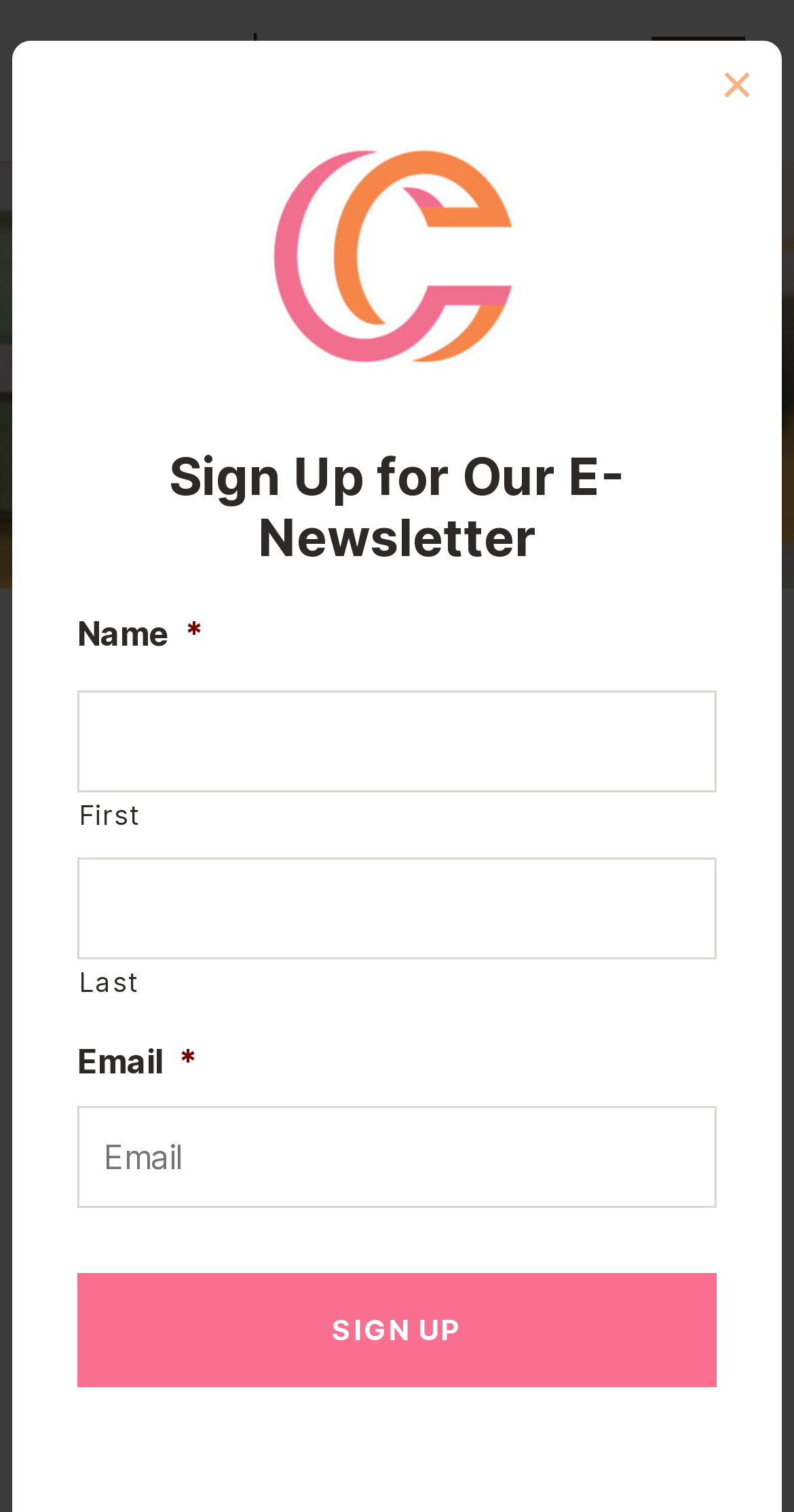Identify the bounding box of the UI component described as: "Menu".

[0.821, 0.024, 0.938, 0.082]